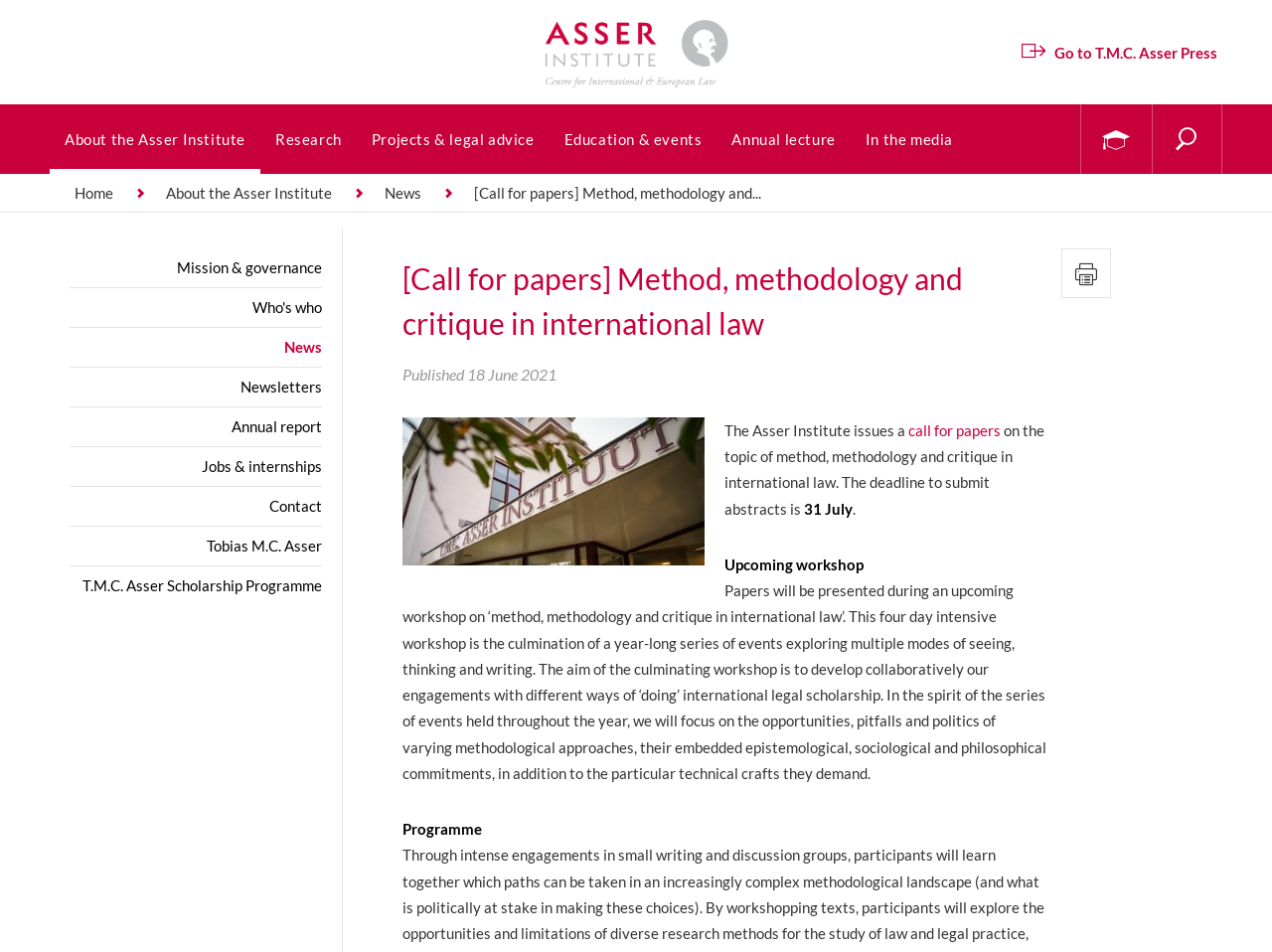Locate the bounding box coordinates of the area to click to fulfill this instruction: "Search for something". The bounding box should be presented as four float numbers between 0 and 1, in the order [left, top, right, bottom].

None